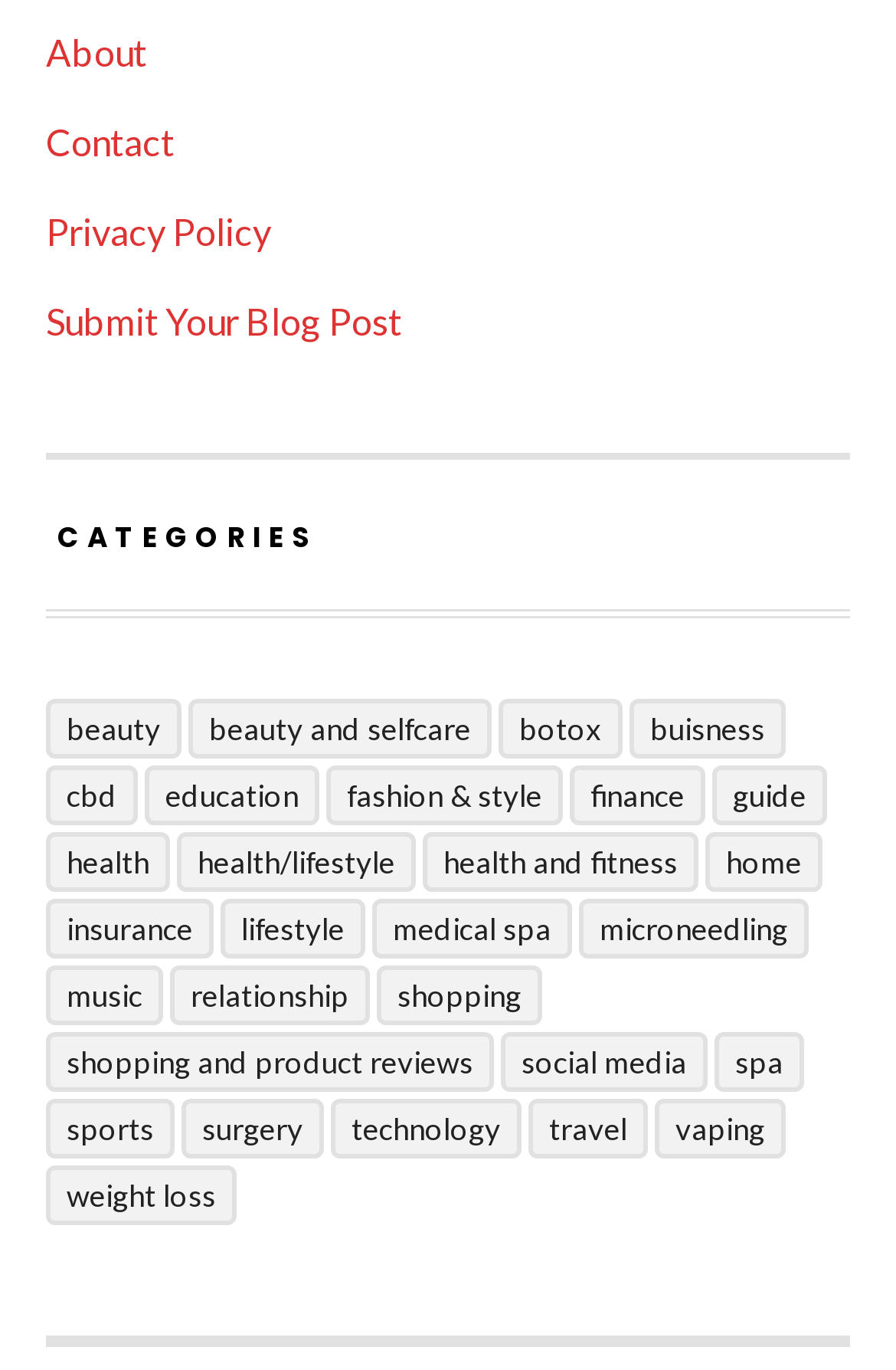Locate the bounding box coordinates of the area where you should click to accomplish the instruction: "Submit a blog post".

[0.051, 0.218, 0.449, 0.25]